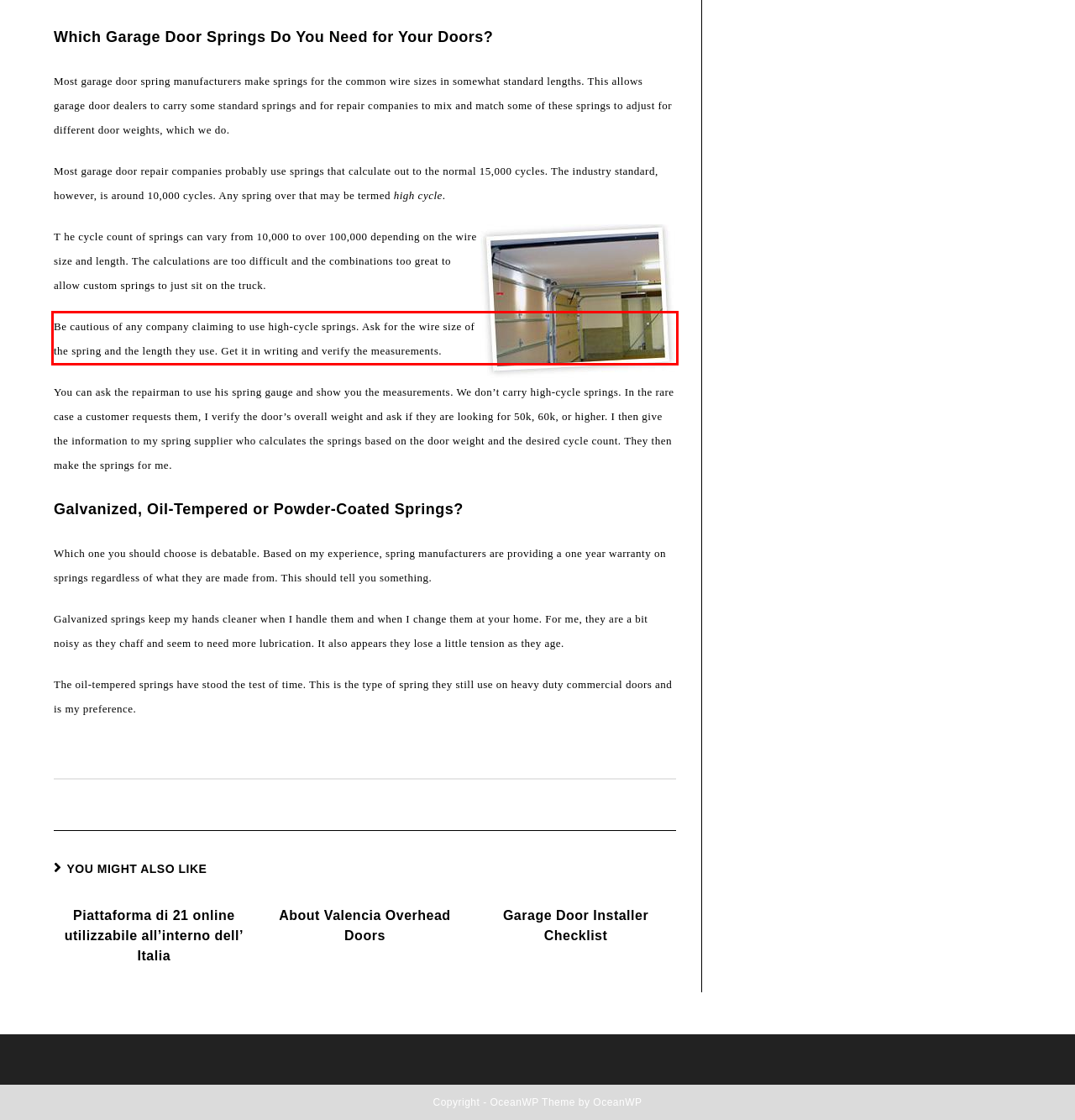Please analyze the provided webpage screenshot and perform OCR to extract the text content from the red rectangle bounding box.

Be cautious of any company claiming to use high-cycle springs. Ask for the wire size of the spring and the length they use. Get it in writing and verify the measurements.